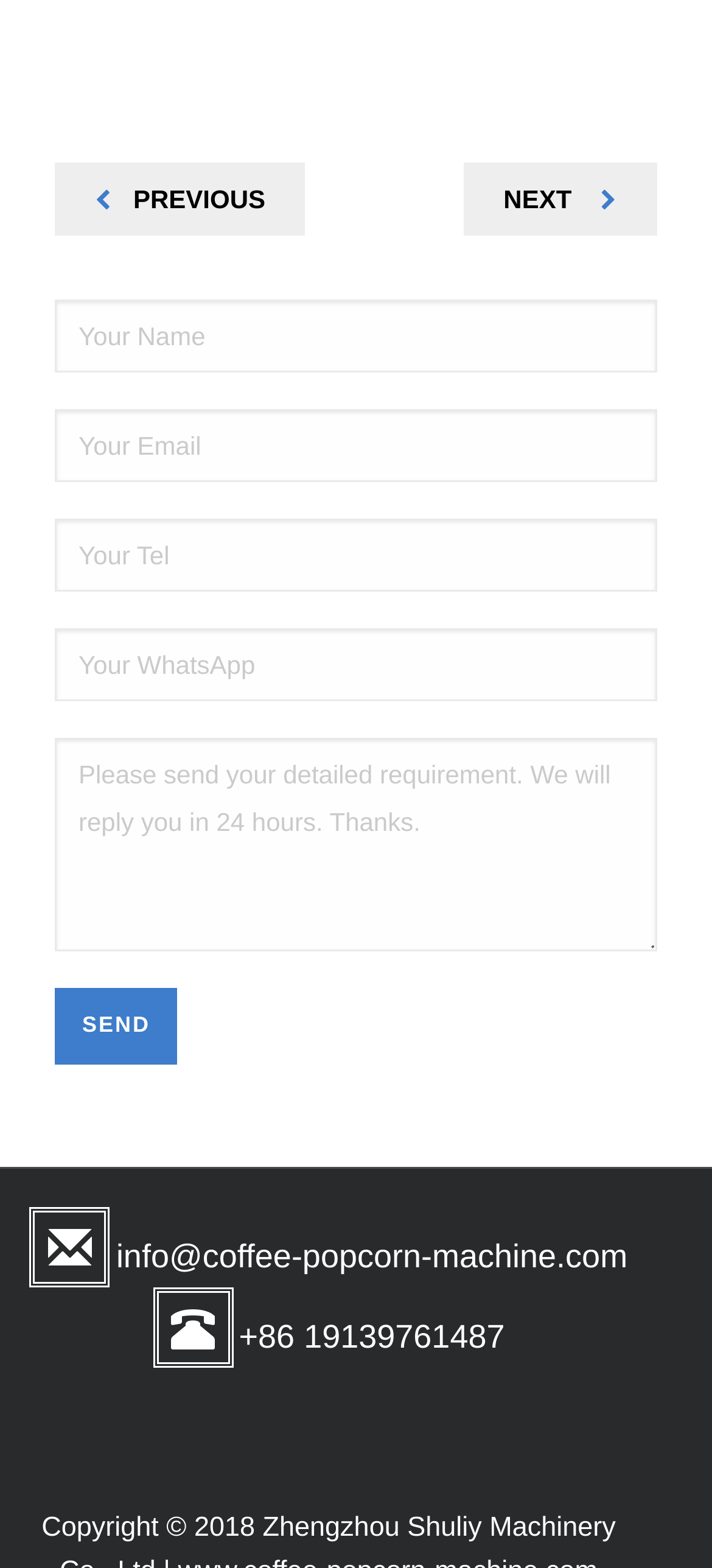Pinpoint the bounding box coordinates of the element you need to click to execute the following instruction: "click next post". The bounding box should be represented by four float numbers between 0 and 1, in the format [left, top, right, bottom].

[0.651, 0.104, 0.923, 0.151]